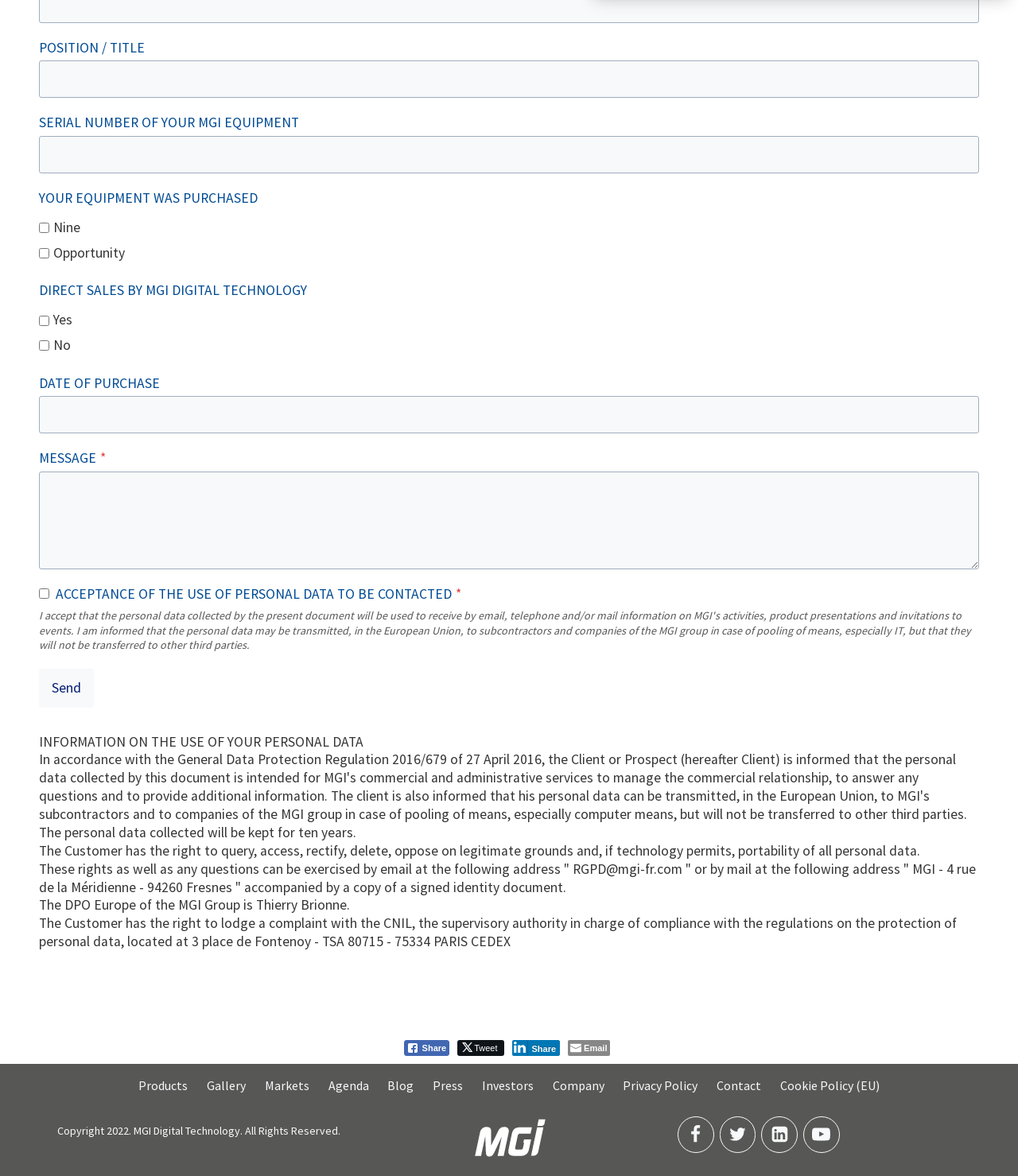What is the purpose of this webpage?
Give a one-word or short-phrase answer derived from the screenshot.

To submit equipment information